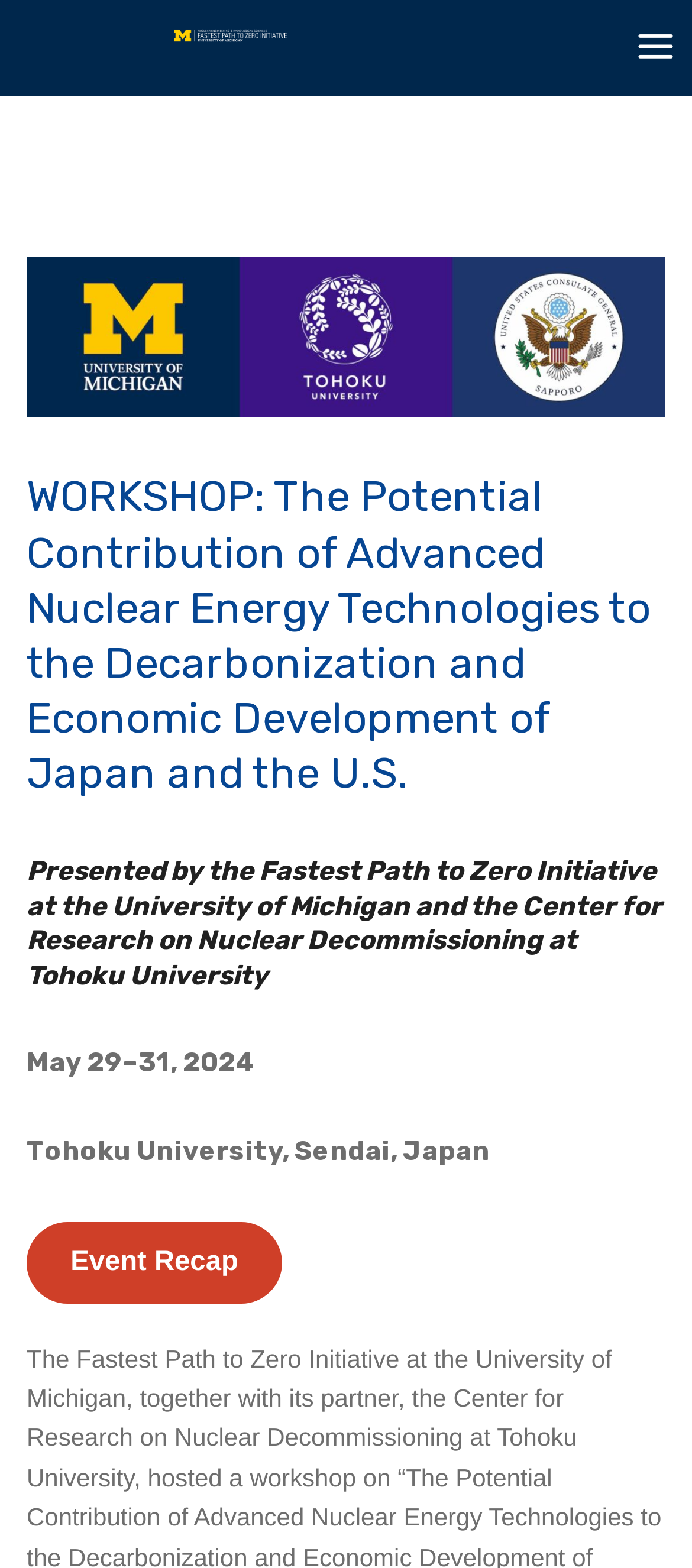Describe the webpage meticulously, covering all significant aspects.

The webpage appears to be an event page for a workshop focused on the potential contribution of advanced nuclear energy technologies to decarbonization and economic development in Japan and the U.S. 

At the top left of the page, there is a logo section featuring images of the University of Michigan, Tohoku University, and the United States of American Embassy in Sapporo. 

Below the logo section, there is a series of headings that provide details about the workshop. The first heading displays the title of the workshop, "WORKSHOP: The Potential Contribution of Advanced Nuclear Energy Technologies to the Decarbonization and Economic Development of Japan and the U.S." 

The next heading presents the organizers of the workshop, "Presented by the Fastest Path to Zero Initiative at the University of Michigan and the Center for Research on Nuclear Decommissioning at Tohoku University". 

The following heading shows the dates of the workshop, "May 29–31, 2024", and the final heading in this section displays the location, "Tohoku University, Sendai, Japan". 

On the top right of the page, there is a link labeled "a", and at the bottom left, there is another link labeled "Event Recap". 

There is also a prominent link and image combination at the top of the page, both labeled "Fastest Path to Zero", which seems to be the main theme or initiative behind the workshop.